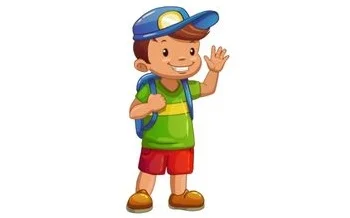Provide a thorough description of the contents of the image.

The image depicts a cheerful young boy, smiling and waving, dressed in a bright green t-shirt with a yellow stripe, red shorts, and a blue cap that adds a playful touch to his outfit. He carries a backpack, indicating he is likely on his way to school or an adventure. The boy's friendly demeanor conveys a sense of eagerness and warmth, suggesting he is ready to take on the day. This illustration complements the theme of maintaining cleanliness, as it relates to advice on how children can care for their belongings, such as cleaning their bags.